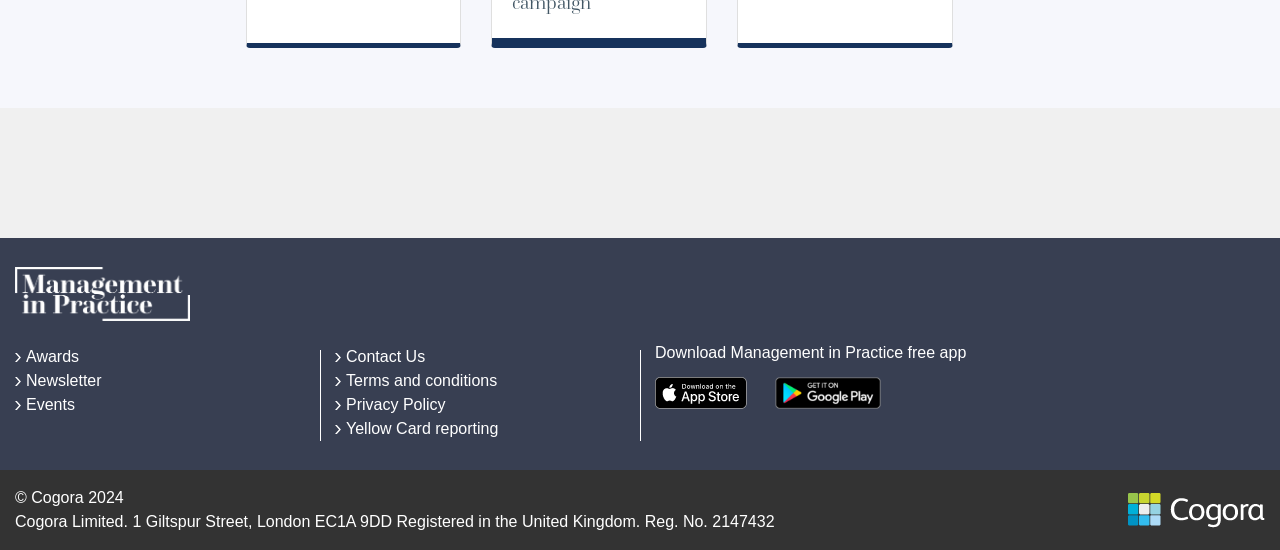Identify the bounding box of the HTML element described as: "Newsletter".

[0.012, 0.677, 0.079, 0.708]